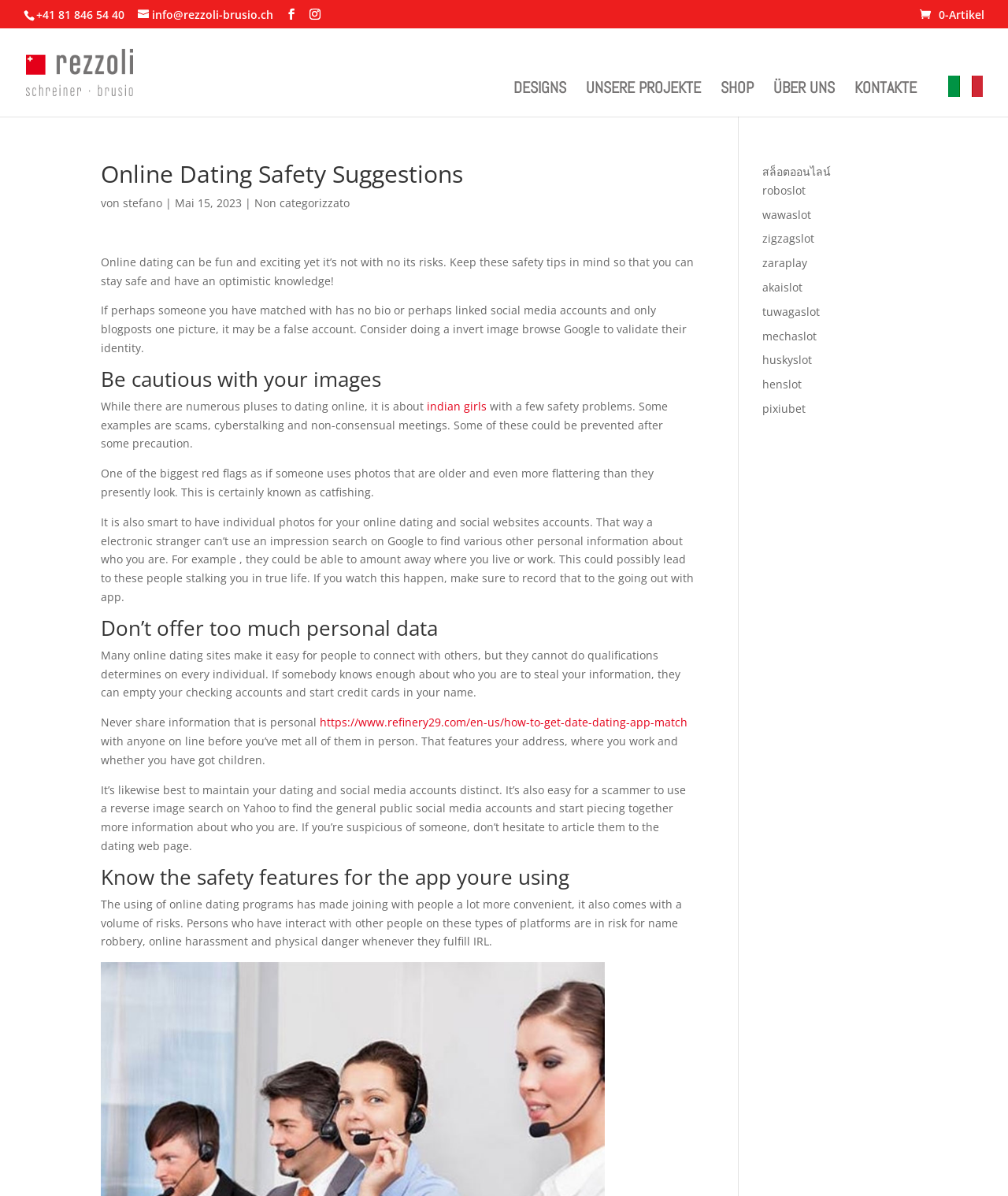Please specify the bounding box coordinates of the element that should be clicked to execute the given instruction: 'Read the 'Online Dating Safety Suggestions' article'. Ensure the coordinates are four float numbers between 0 and 1, expressed as [left, top, right, bottom].

[0.1, 0.136, 0.689, 0.162]